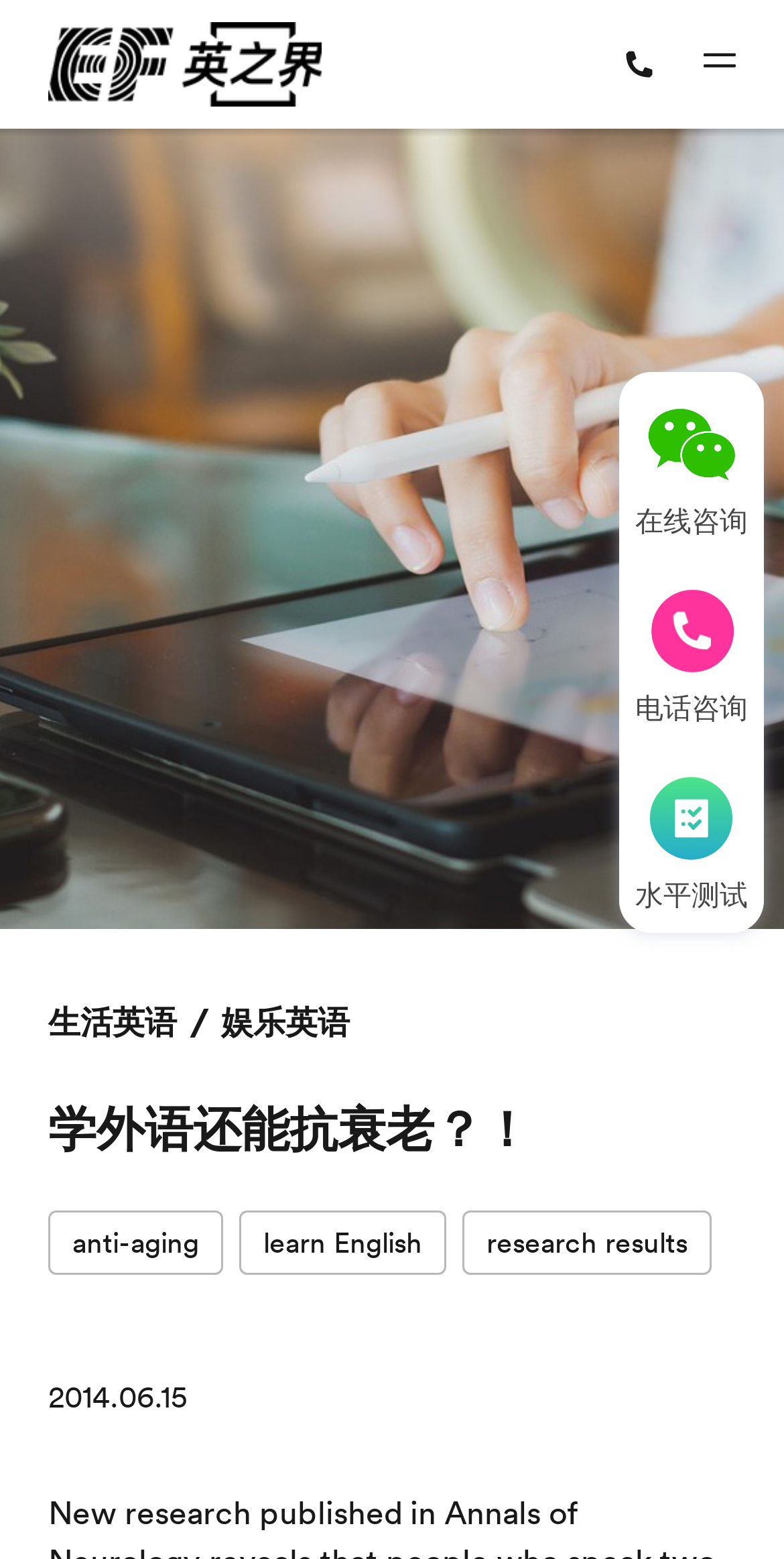Using the provided element description: "电话咨询", identify the bounding box coordinates. The coordinates should be four floats between 0 and 1 in the order [left, top, right, bottom].

[0.79, 0.369, 0.974, 0.468]